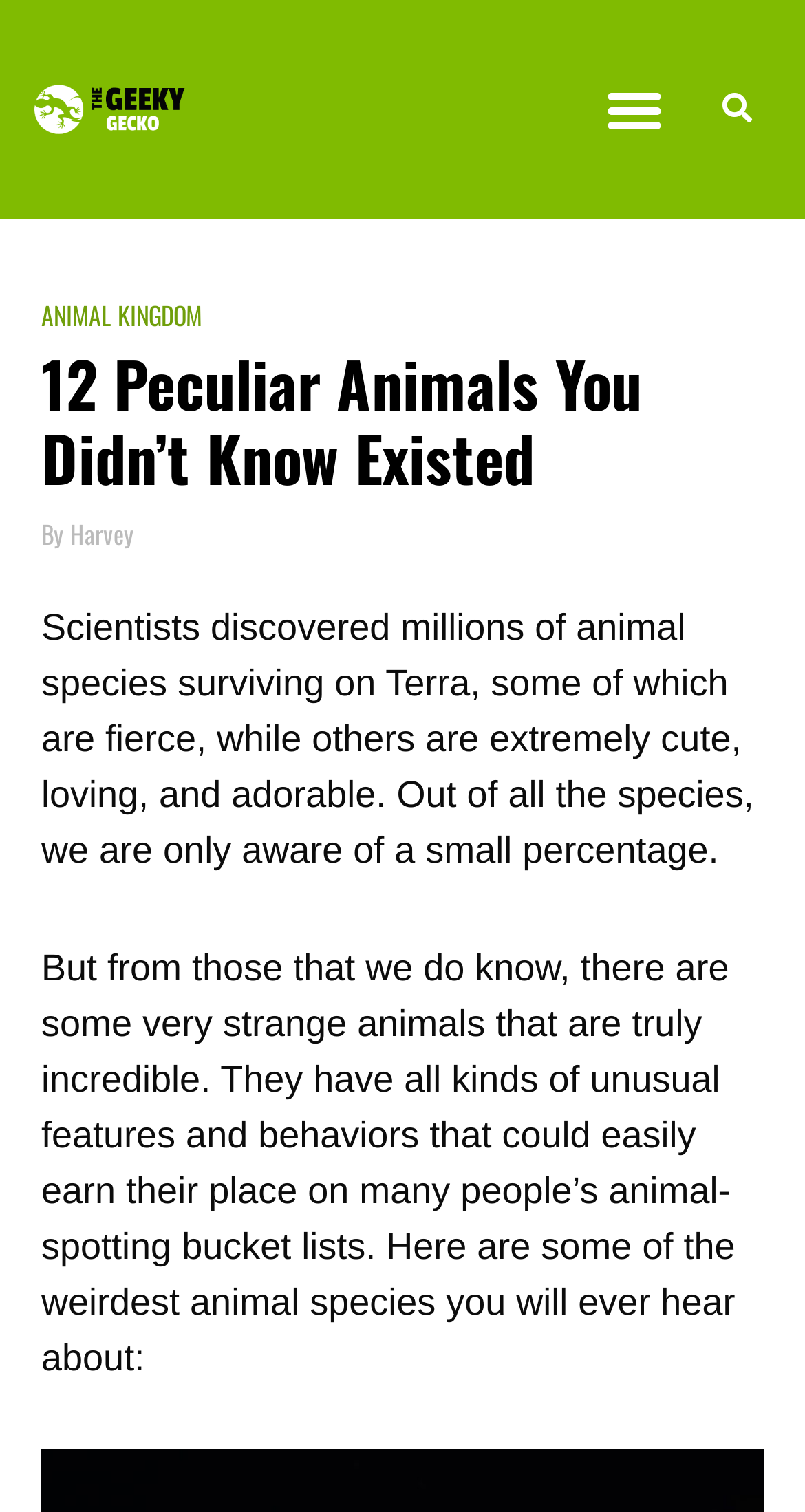What is the author of the article?
Based on the screenshot, respond with a single word or phrase.

Harvey